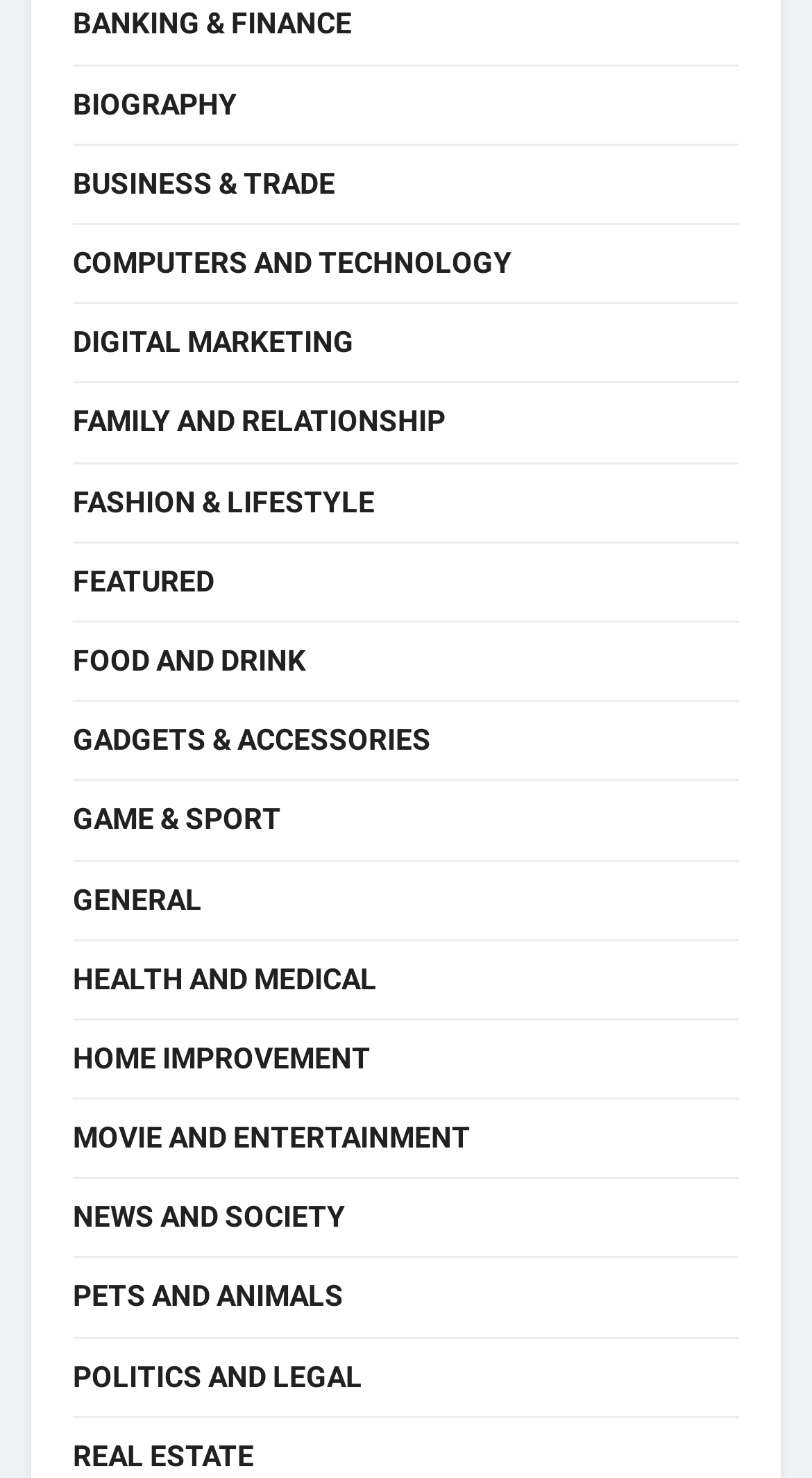Respond concisely with one word or phrase to the following query:
Are there any categories related to entertainment?

Yes